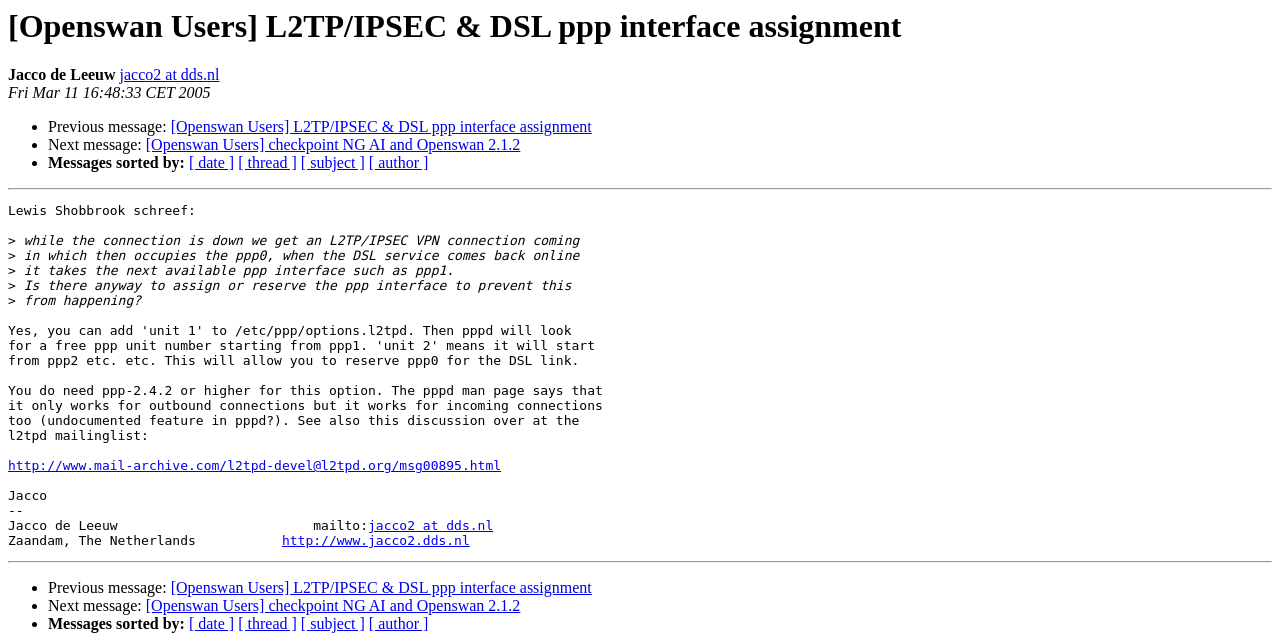What is the name of the person who is responding to the message?
Answer the question with a detailed and thorough explanation.

The name of the person who is responding to the message is Jacco de Leeuw, which is mentioned in the text 'Jacco de Leeuw' and the link 'mailto:jacco2 at dds.nl'